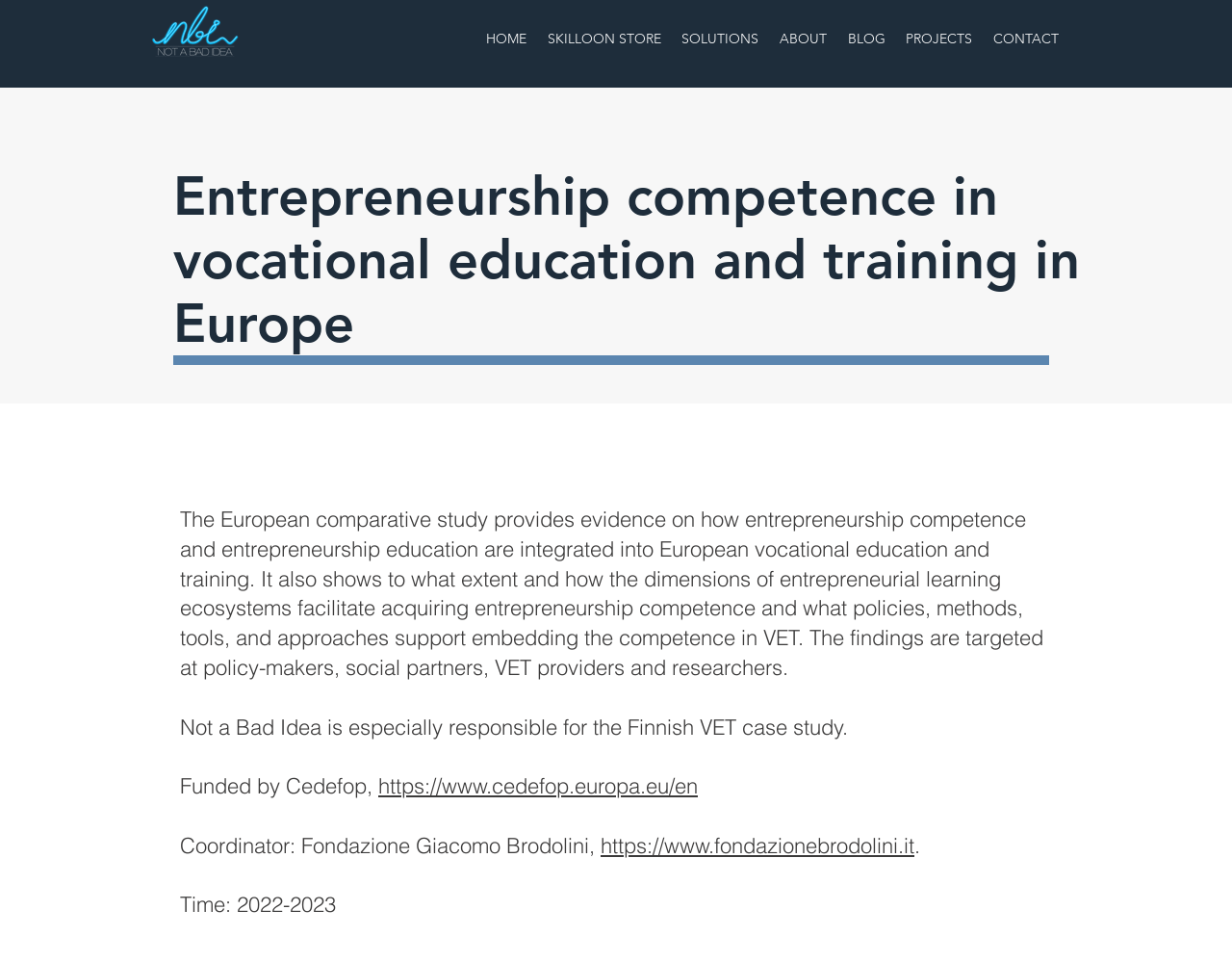Describe every aspect of the webpage comprehensively.

The webpage is about Project 5, specifically focusing on entrepreneurship competence in vocational education and training in Europe. At the top left corner, there is a logo image. Below the logo, a navigation menu is situated, spanning across the top of the page, containing links to various sections of the website, including HOME, SKILLOON STORE, SOLUTIONS, ABOUT, BLOG, PROJECTS, and CONTACT.

The main content of the page is divided into several sections. The first section is a heading that summarizes the project's objective. Below the heading, there is a paragraph of text that provides an overview of the European comparative study, its findings, and its target audience. 

Following this, there is a section that highlights Not a Bad Idea's role in the Finnish VET case study. Next, there is a section that acknowledges the funding source, Cedefop, with a link to their website. 

The page also mentions the coordinator of the project, Fondazione Giacomo Brodolini, with a link to their website. Finally, at the bottom of the page, there is a section that displays the project's duration, which is from 2022 to 2023.